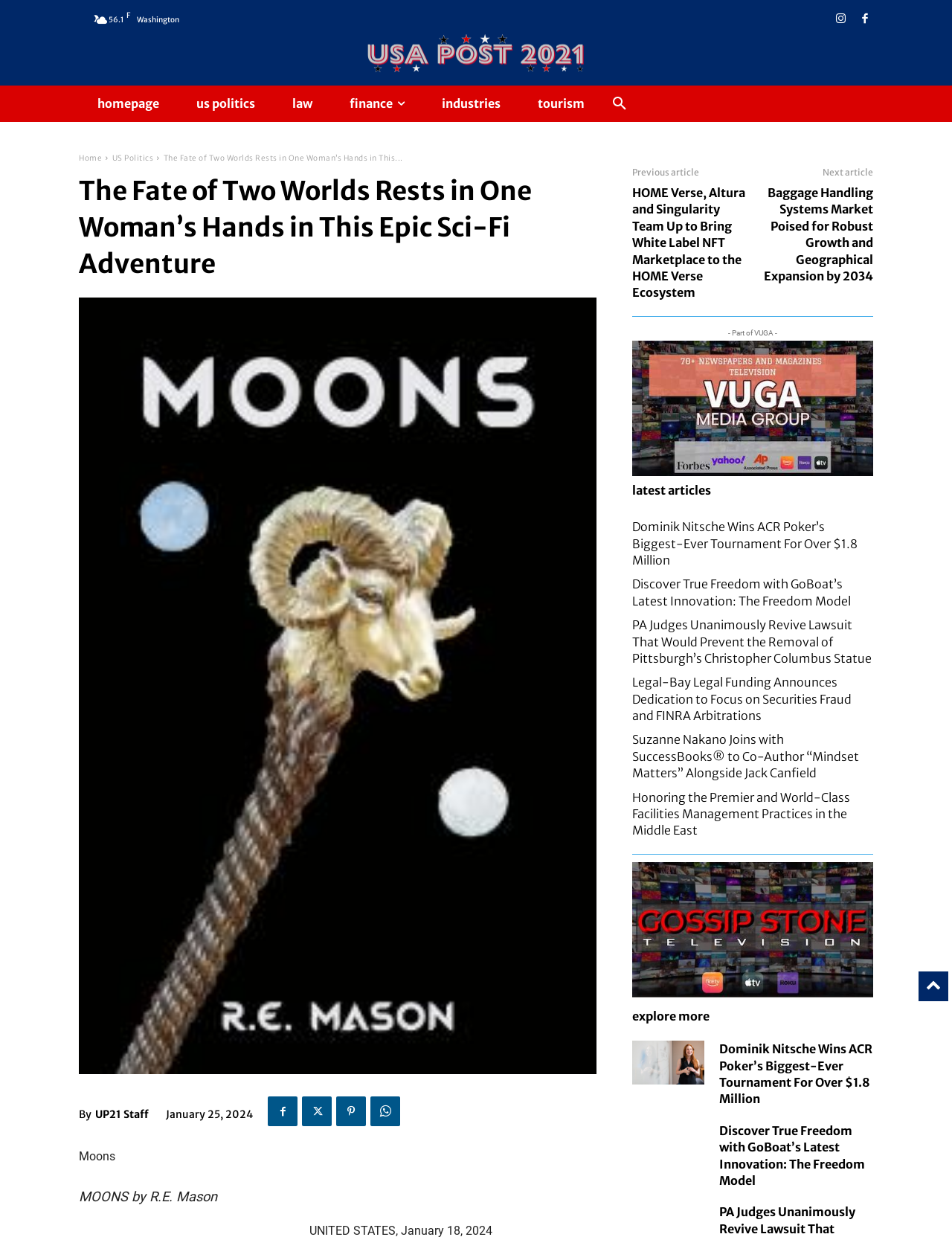Please find the bounding box coordinates for the clickable element needed to perform this instruction: "Search for something".

[0.634, 0.071, 0.668, 0.097]